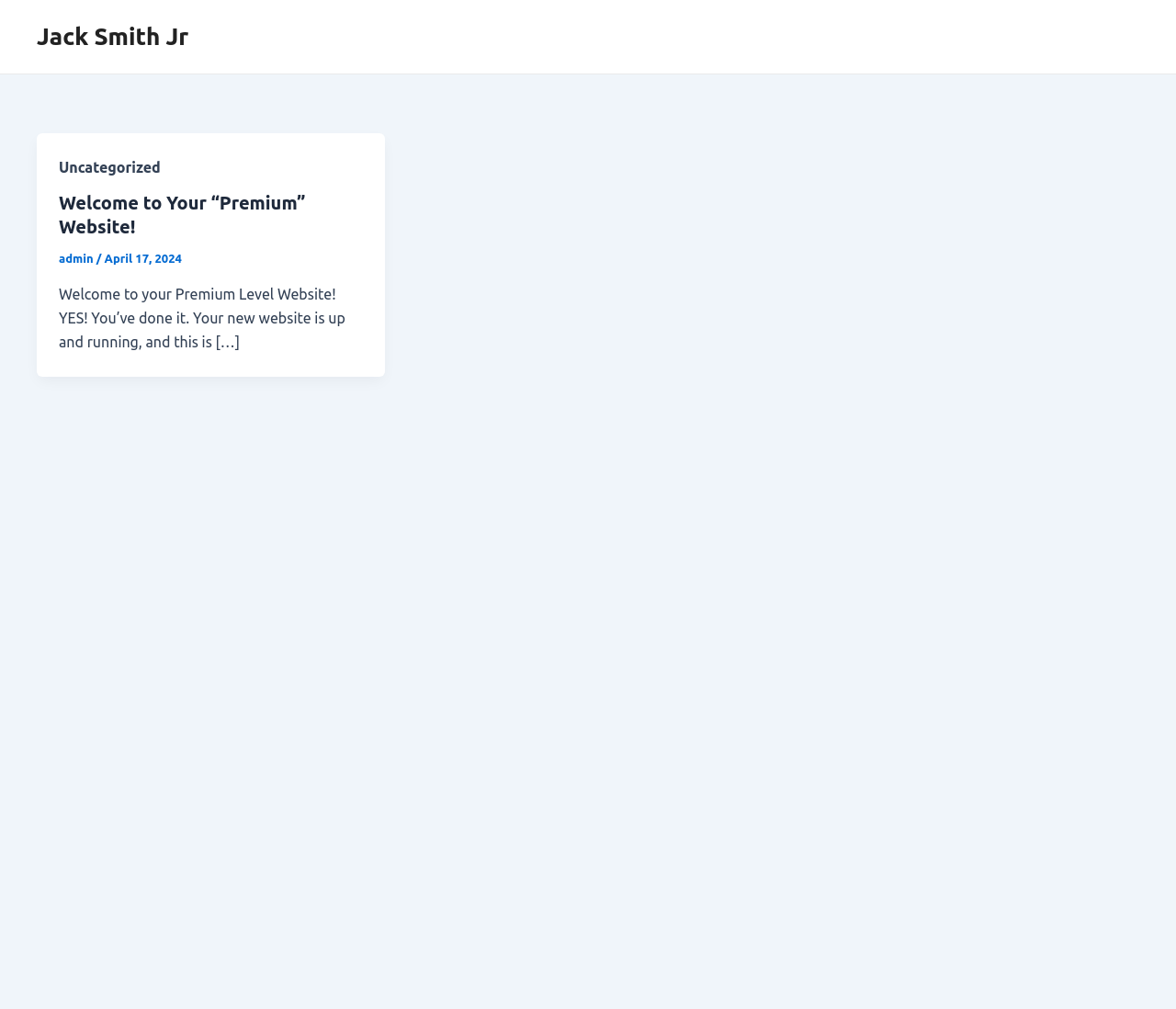What is the purpose of the website?
Relying on the image, give a concise answer in one word or a brief phrase.

Premium Level Website